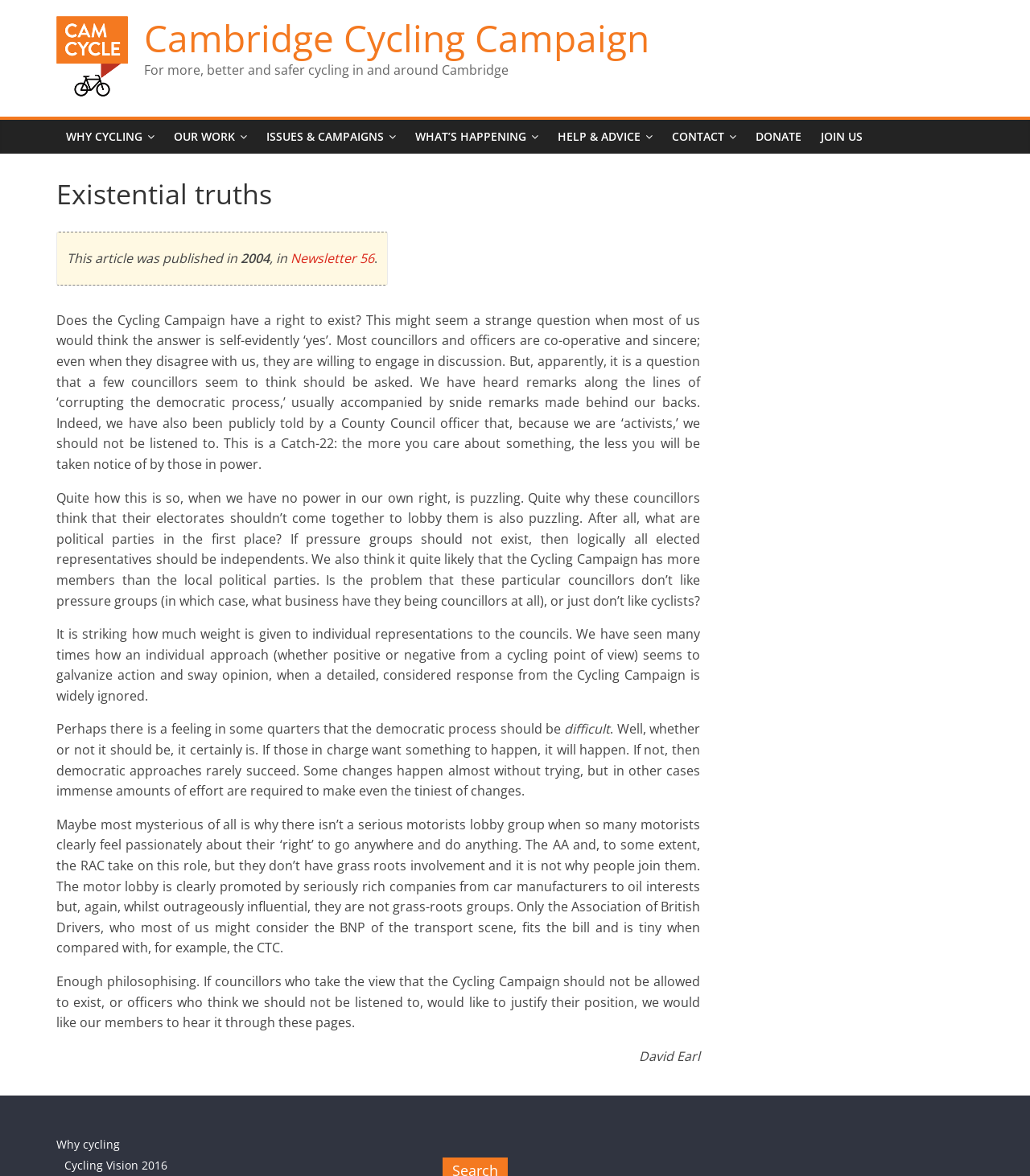Provide a one-word or short-phrase response to the question:
What is the title of the article?

Existential truths